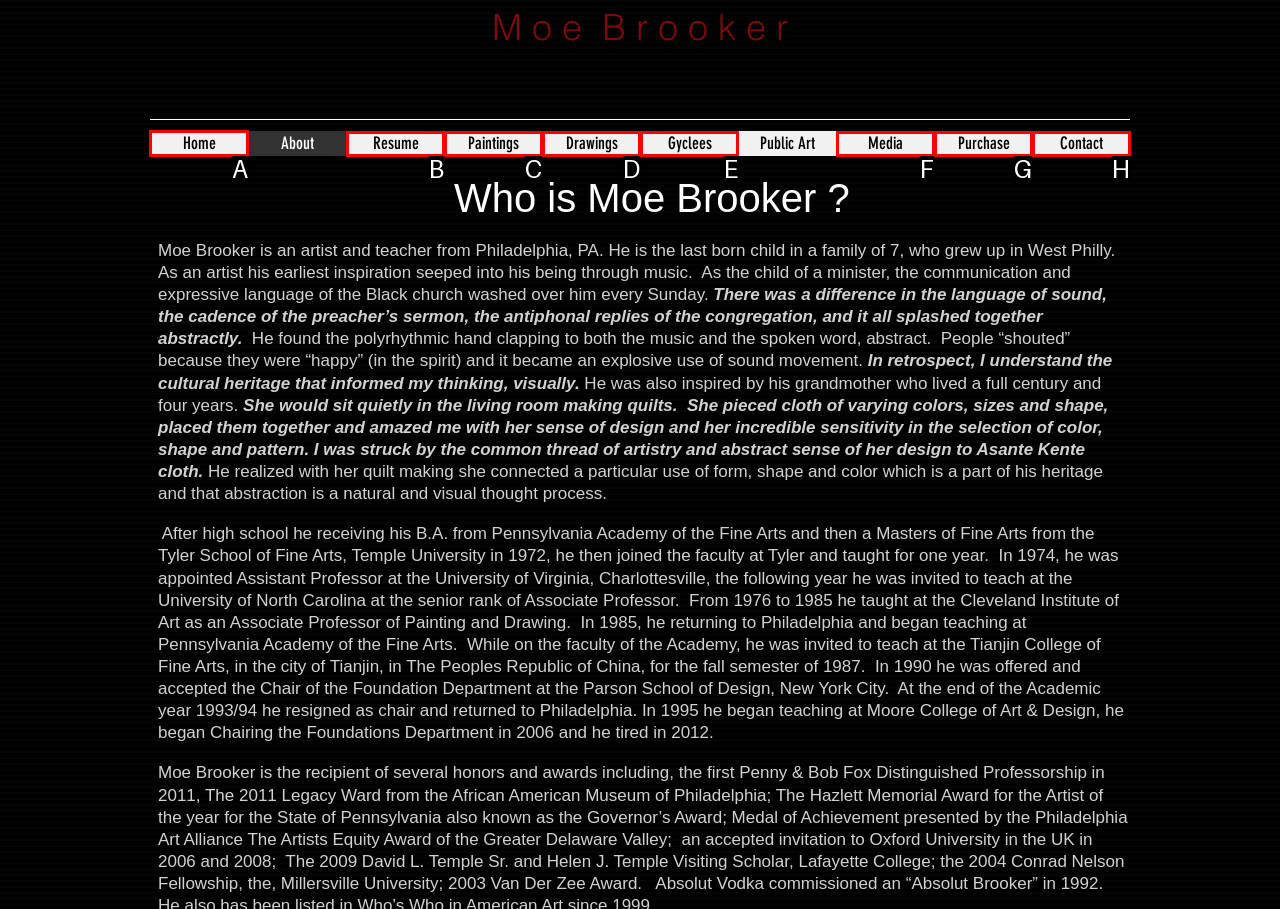Tell me which one HTML element I should click to complete this task: Click the 'Home' link Answer with the option's letter from the given choices directly.

A